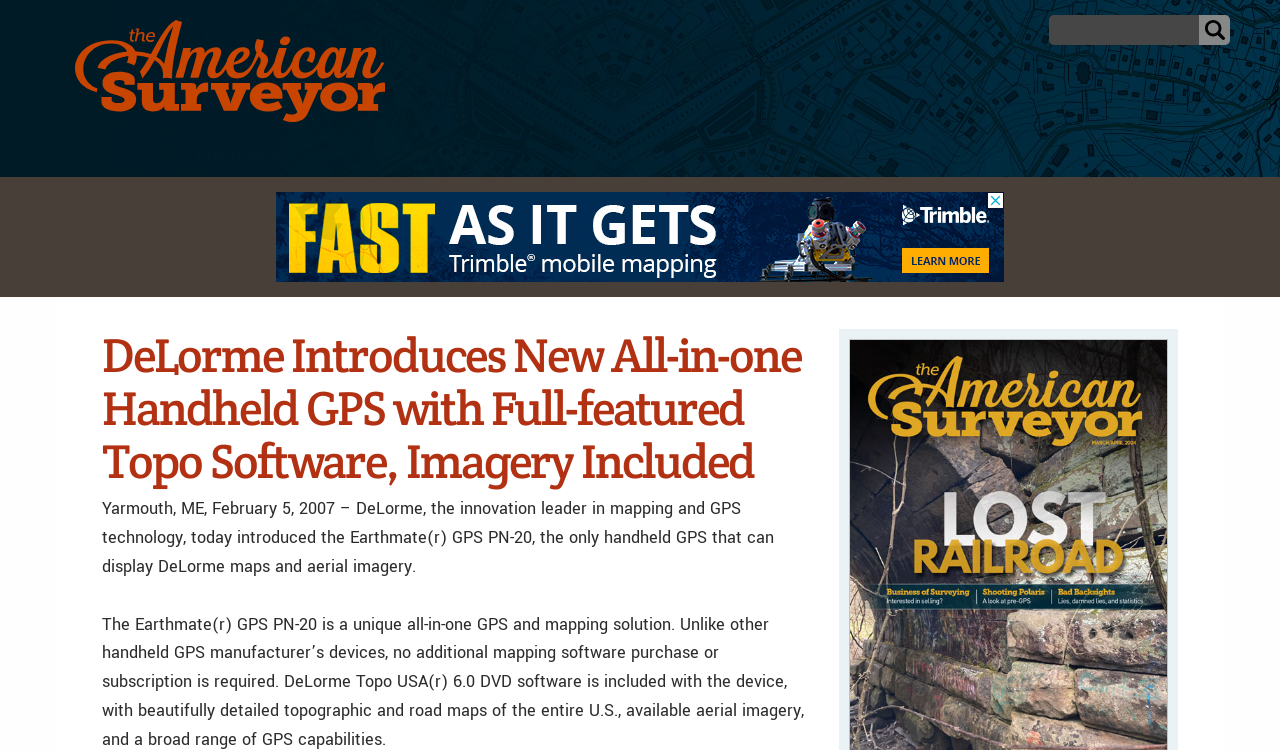Give the bounding box coordinates for the element described by: "Podcast".

[0.408, 0.181, 0.556, 0.238]